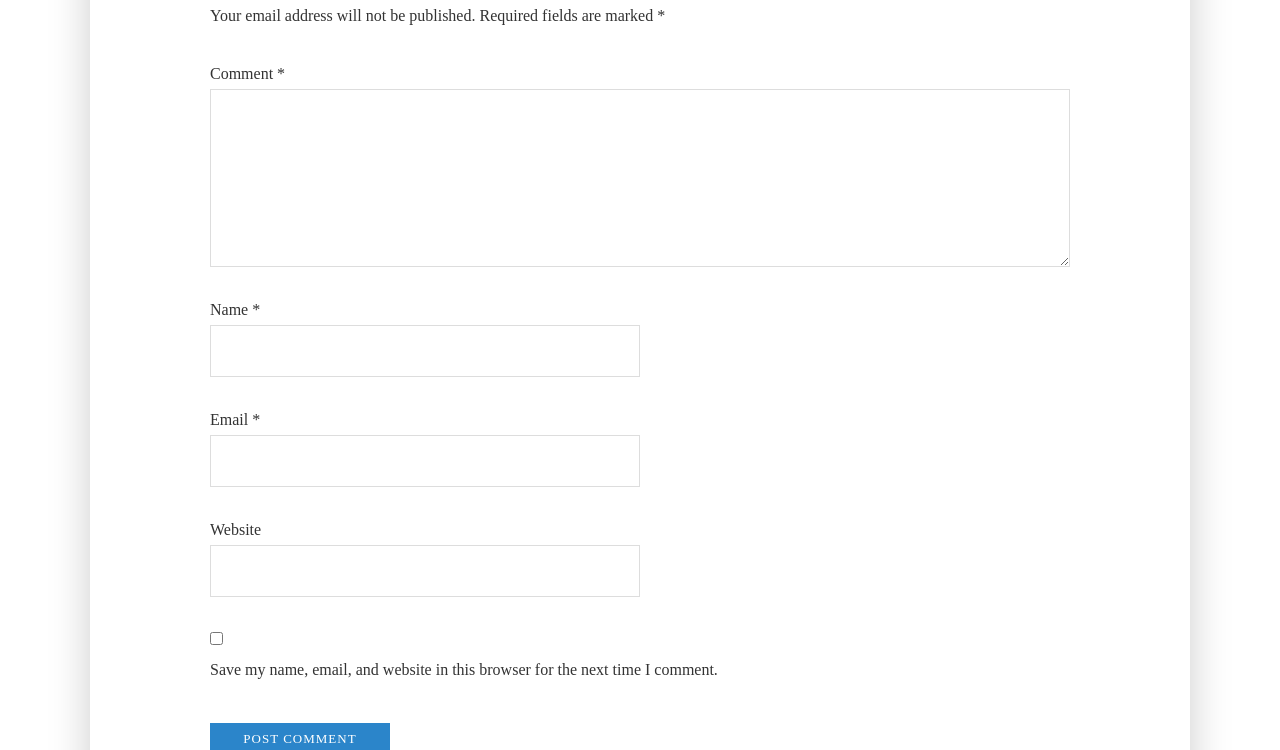What is the default state of the checkbox?
Look at the screenshot and give a one-word or phrase answer.

Unchecked